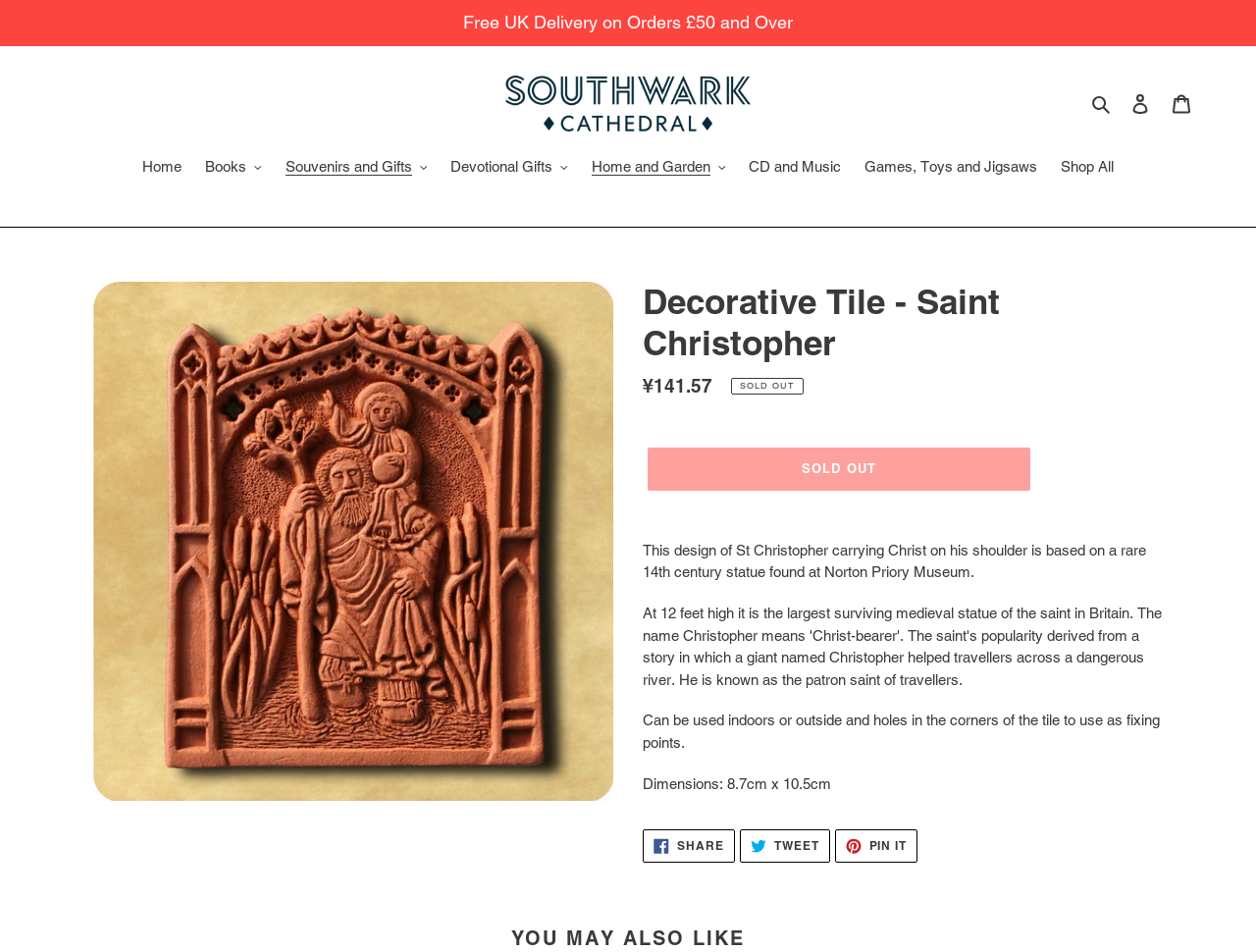Please determine the bounding box coordinates for the UI element described as: "Dr. C. Ennis".

None